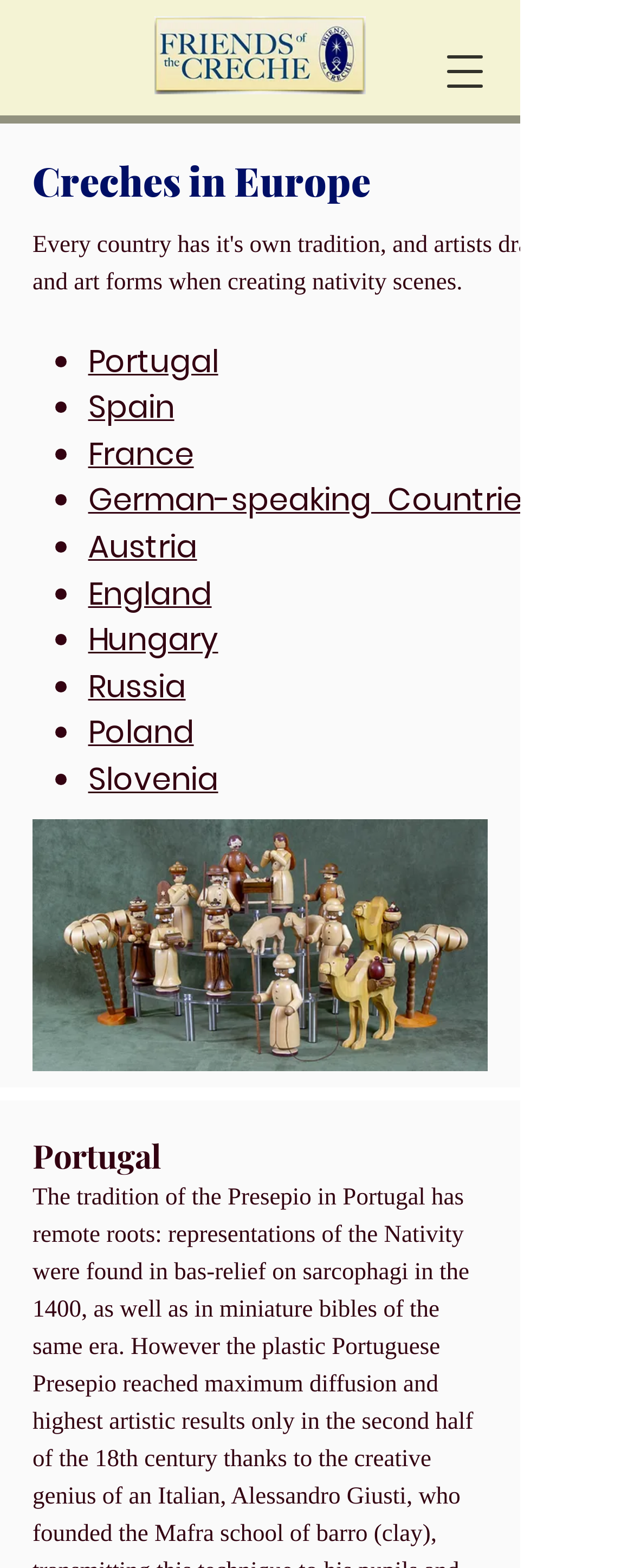Could you find the bounding box coordinates of the clickable area to complete this instruction: "Decrease the font size"?

None